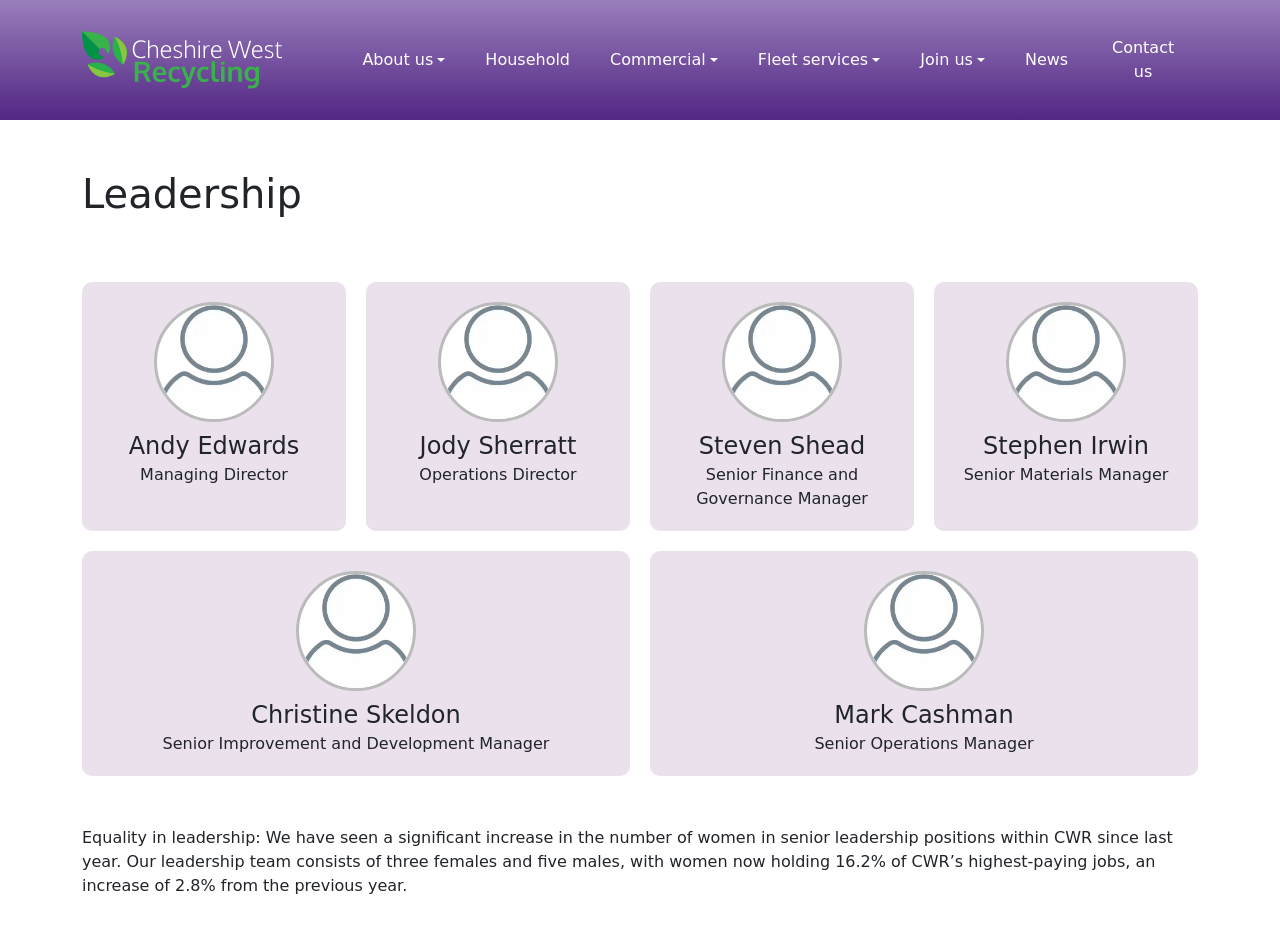What is the job title of Stephen Irwin?
Could you give a comprehensive explanation in response to this question?

I found the answer by looking at the heading 'Stephen Irwin' and the corresponding StaticText 'Senior Materials Manager' which is located below it.